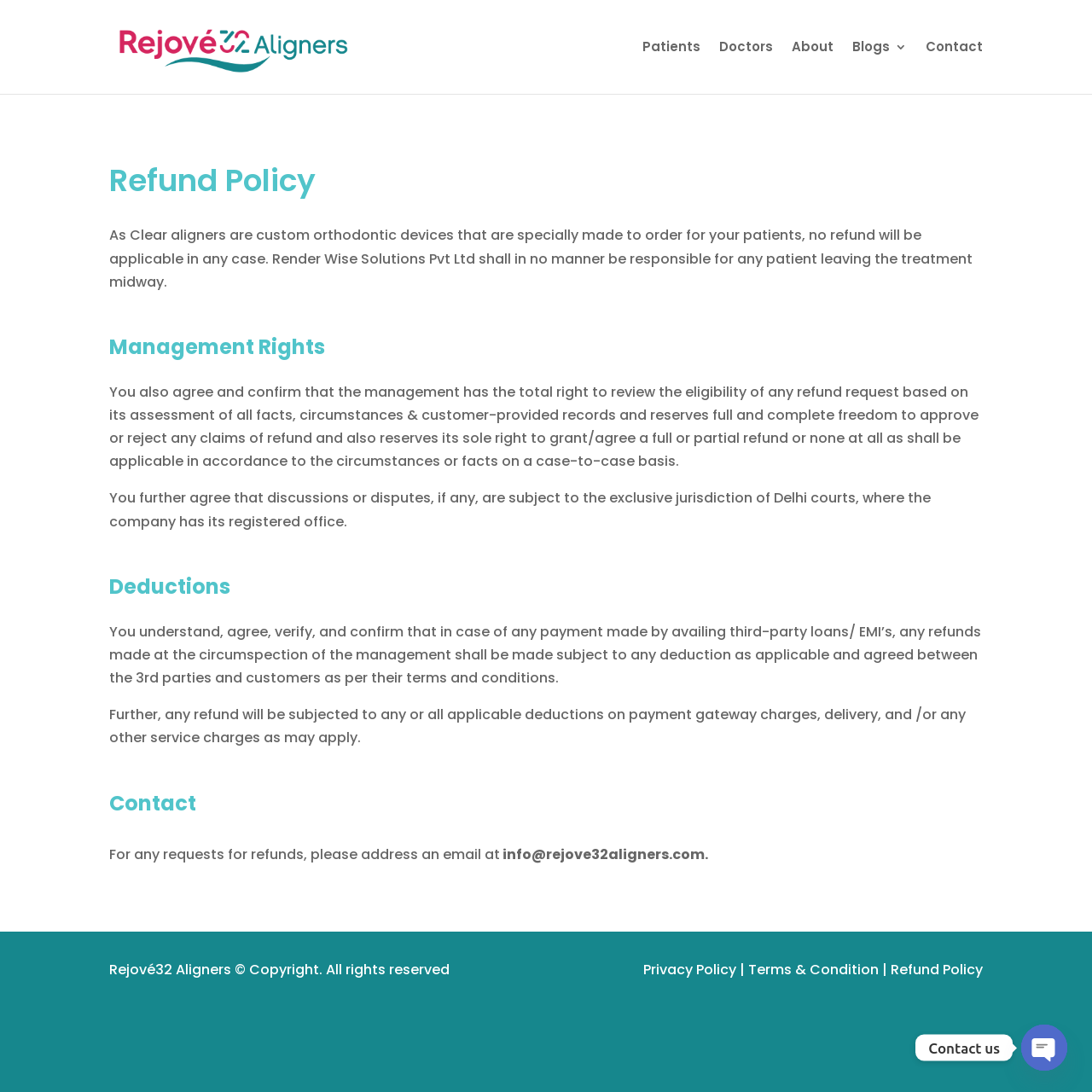Please provide a short answer using a single word or phrase for the question:
What is the jurisdiction for disputes regarding refunds?

Delhi courts